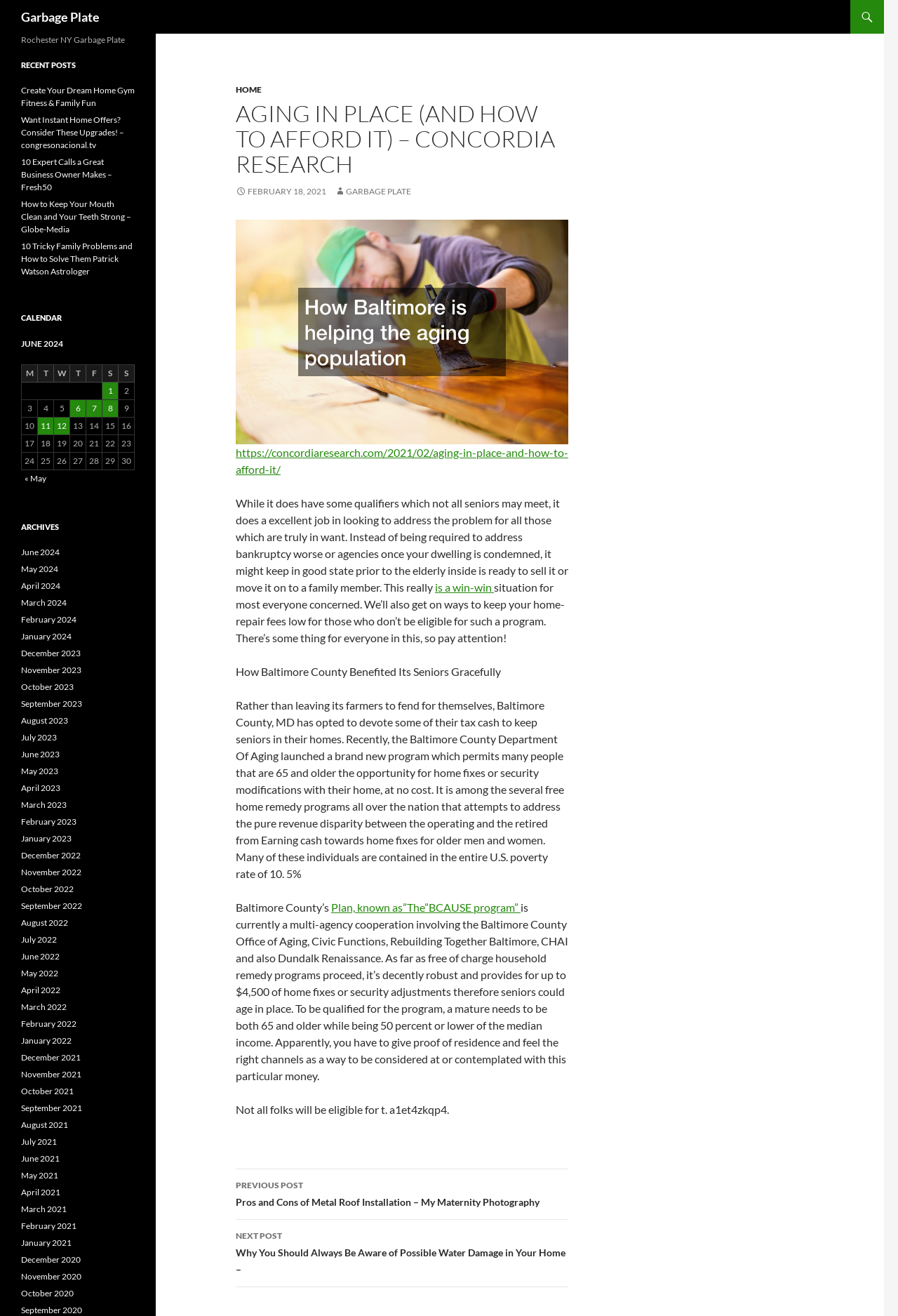What is the name of the county mentioned in the article?
Make sure to answer the question with a detailed and comprehensive explanation.

The webpage content mentions Baltimore County as the county that has launched a program to help seniors with home repairs or security modifications, as stated in the paragraph 'Baltimore County, MD has opted to devote some of their tax cash to keep seniors in their homes'.